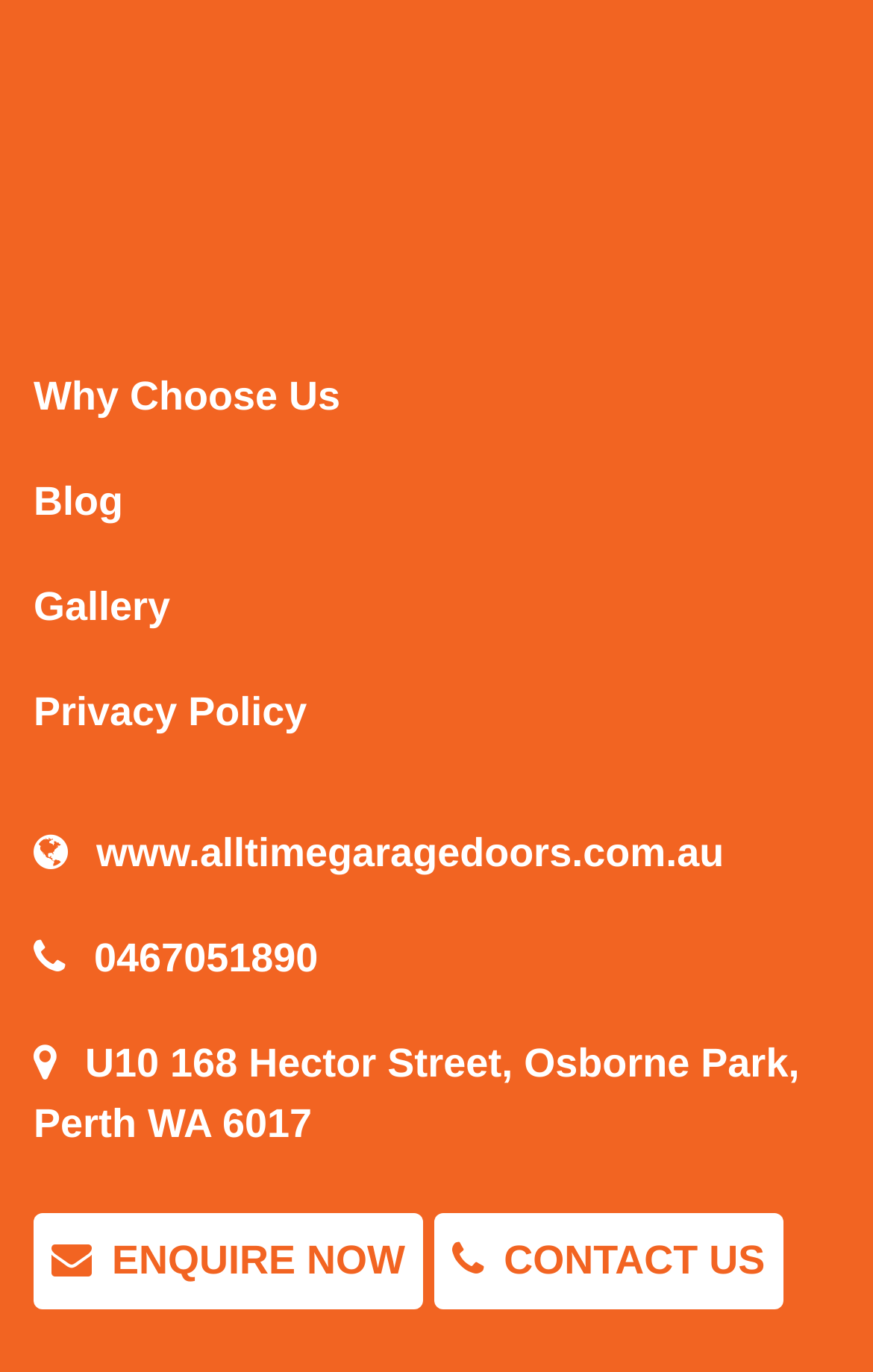Locate the bounding box coordinates of the UI element described by: "Enquire Now". Provide the coordinates as four float numbers between 0 and 1, formatted as [left, top, right, bottom].

[0.038, 0.885, 0.485, 0.955]